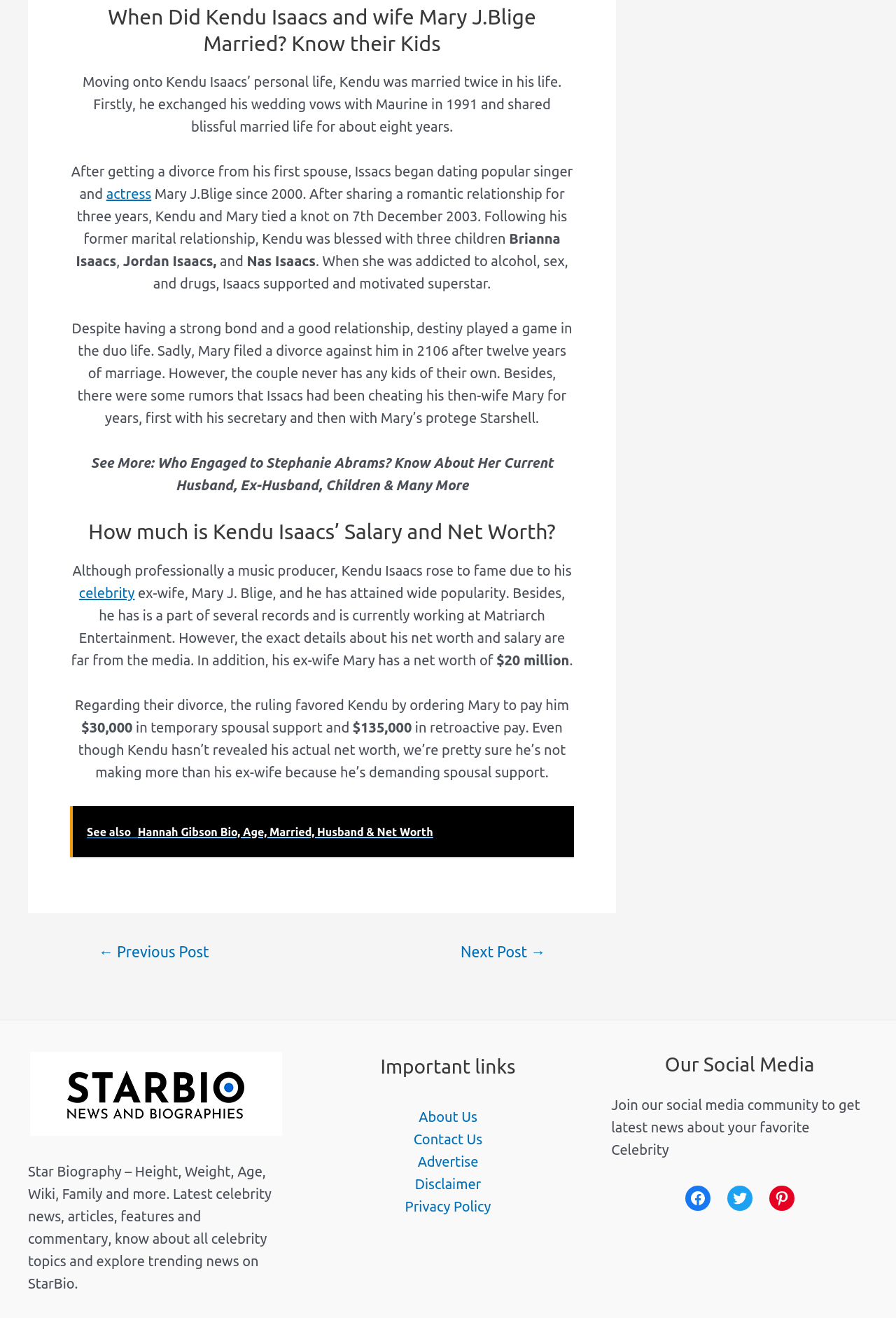Identify the bounding box coordinates of the clickable region required to complete the instruction: "Click the link to know more about Kendu Isaacs and Mary J. Blige's marriage". The coordinates should be given as four float numbers within the range of 0 and 1, i.e., [left, top, right, bottom].

[0.119, 0.141, 0.169, 0.153]